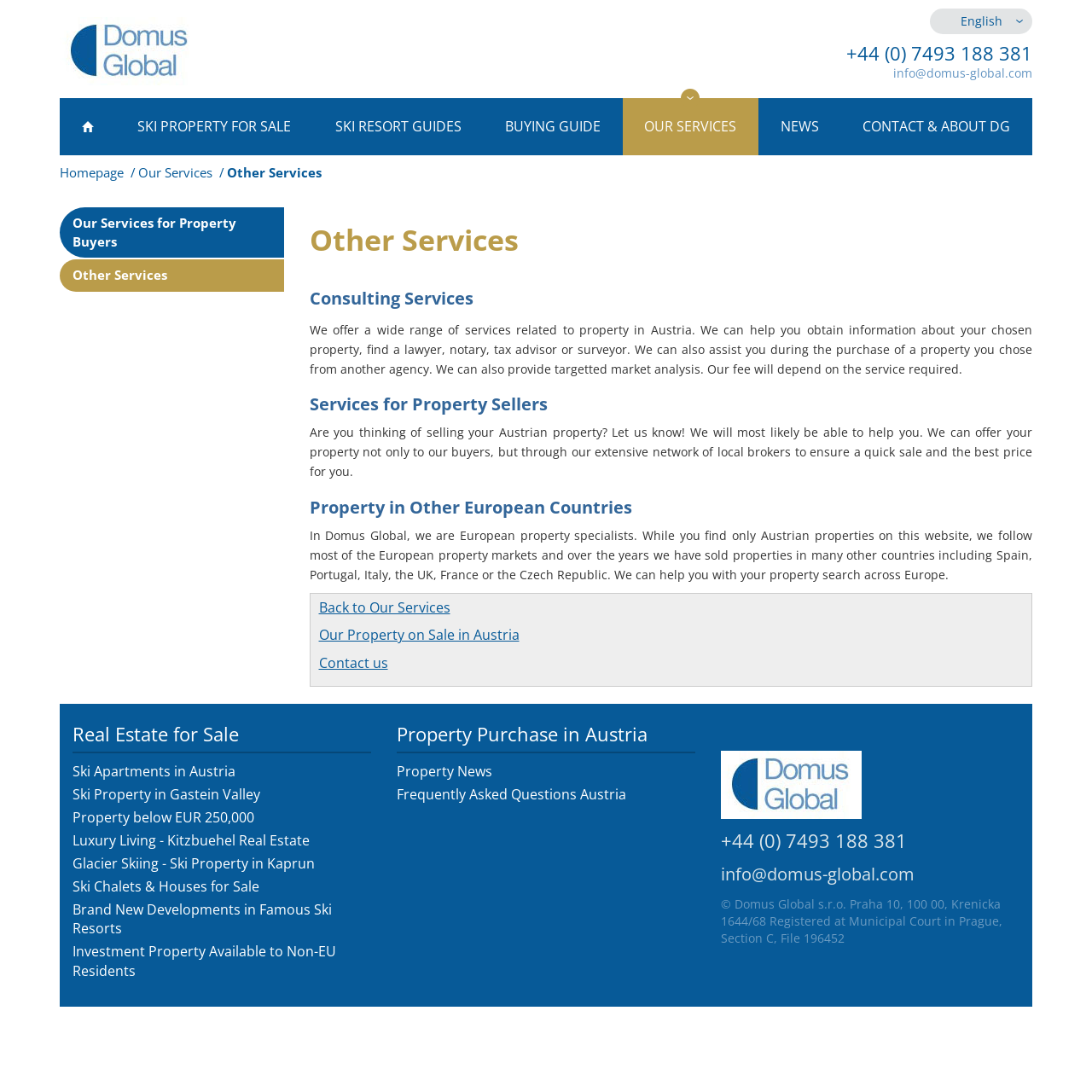Respond to the following question with a brief word or phrase:
What services does Domus Global offer to property sellers?

Help with selling property